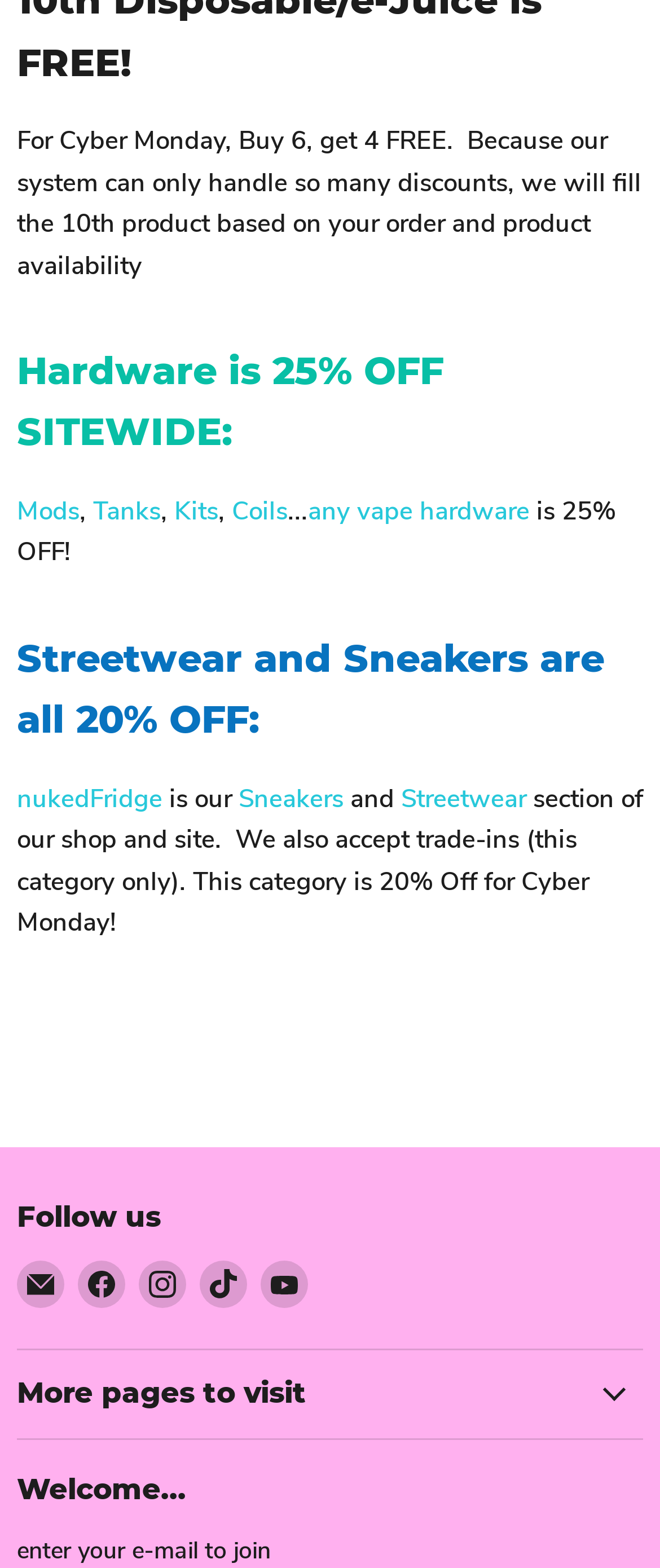Please find the bounding box coordinates of the element that needs to be clicked to perform the following instruction: "Follow us on Facebook". The bounding box coordinates should be four float numbers between 0 and 1, represented as [left, top, right, bottom].

[0.118, 0.804, 0.19, 0.834]